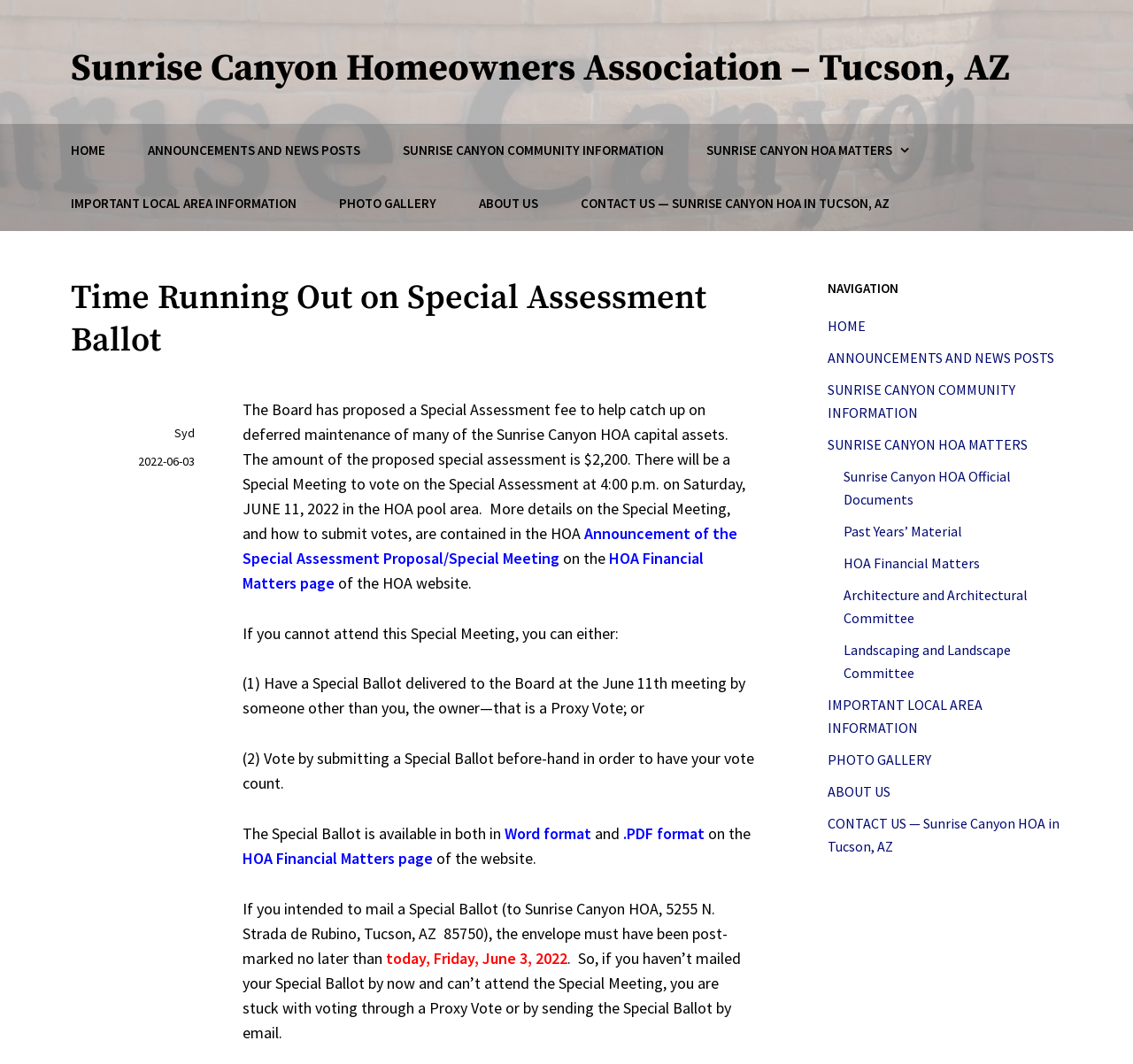Pinpoint the bounding box coordinates of the clickable element to carry out the following instruction: "Click on the 'HOME' link."

[0.062, 0.116, 0.093, 0.167]